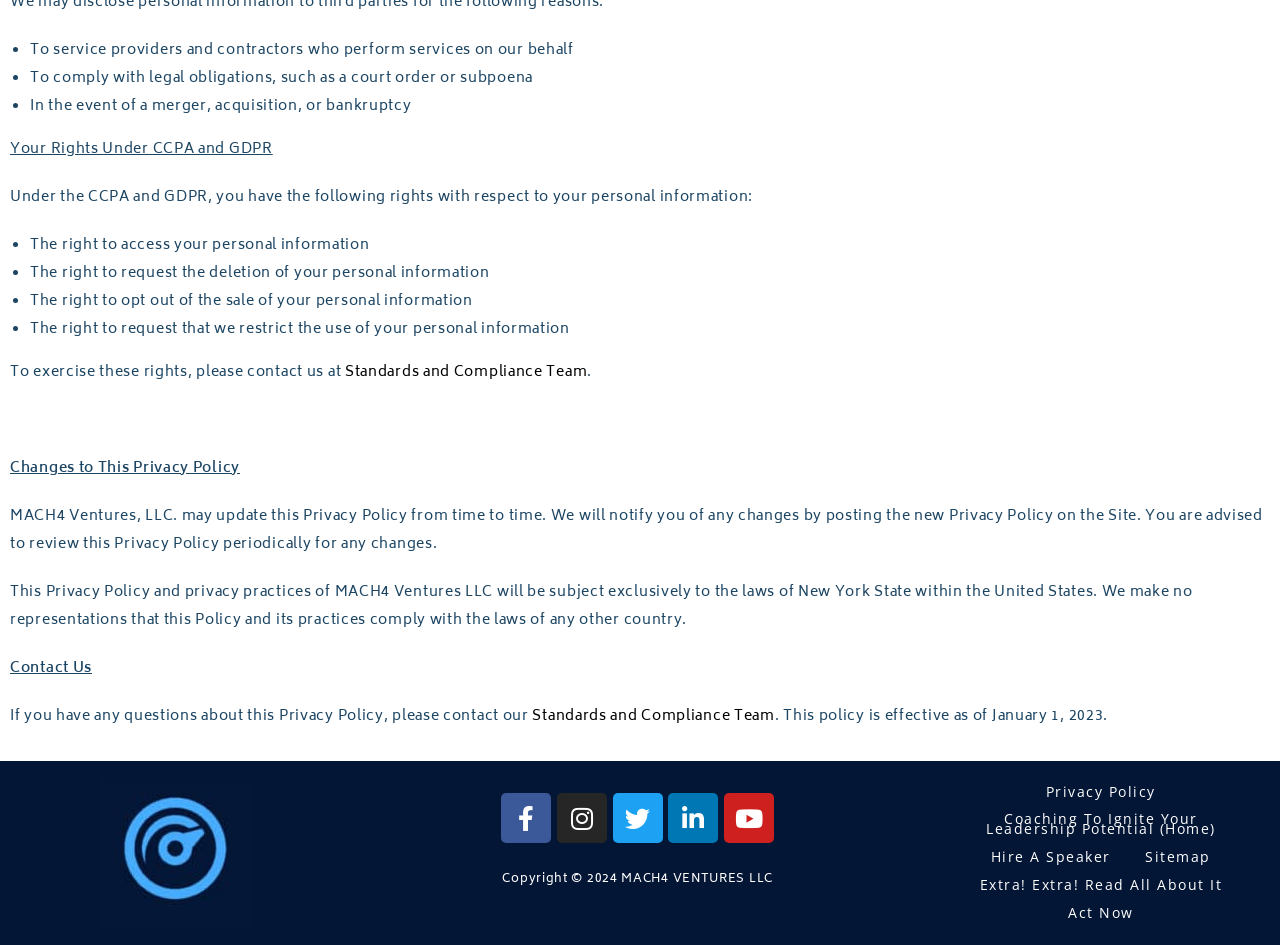Determine the bounding box coordinates of the area to click in order to meet this instruction: "Follow on Facebook".

[0.392, 0.84, 0.431, 0.892]